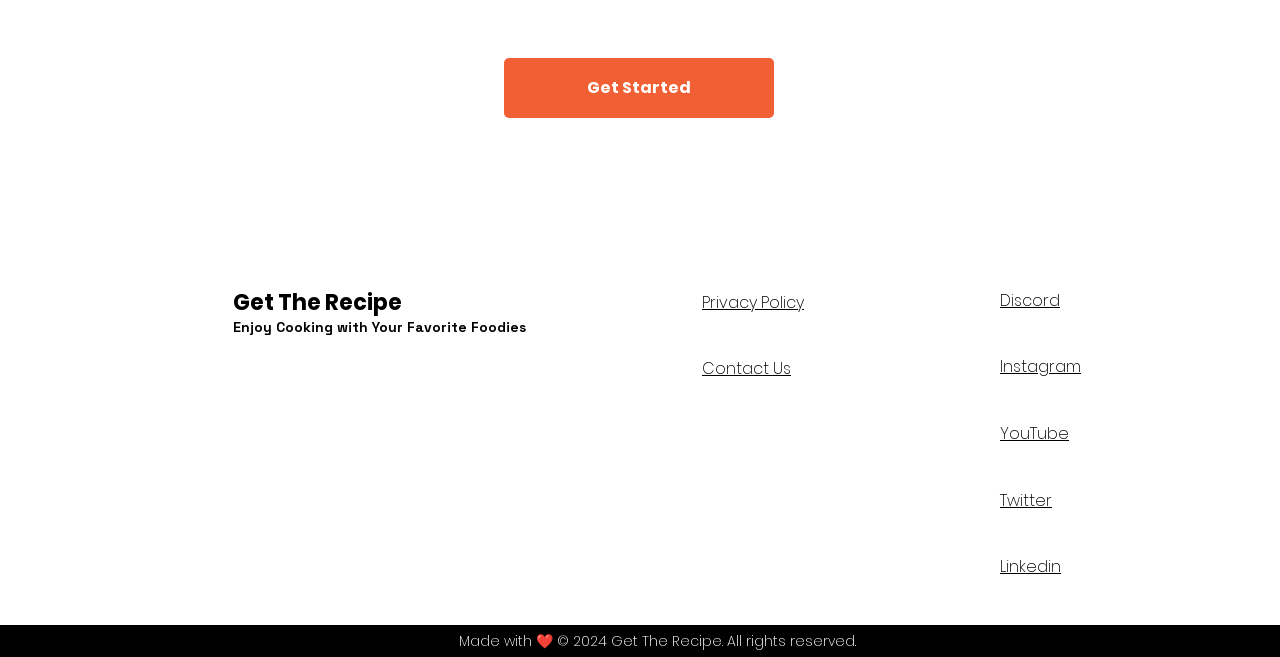Pinpoint the bounding box coordinates of the clickable area needed to execute the instruction: "Open Discord". The coordinates should be specified as four float numbers between 0 and 1, i.e., [left, top, right, bottom].

[0.781, 0.44, 0.828, 0.475]